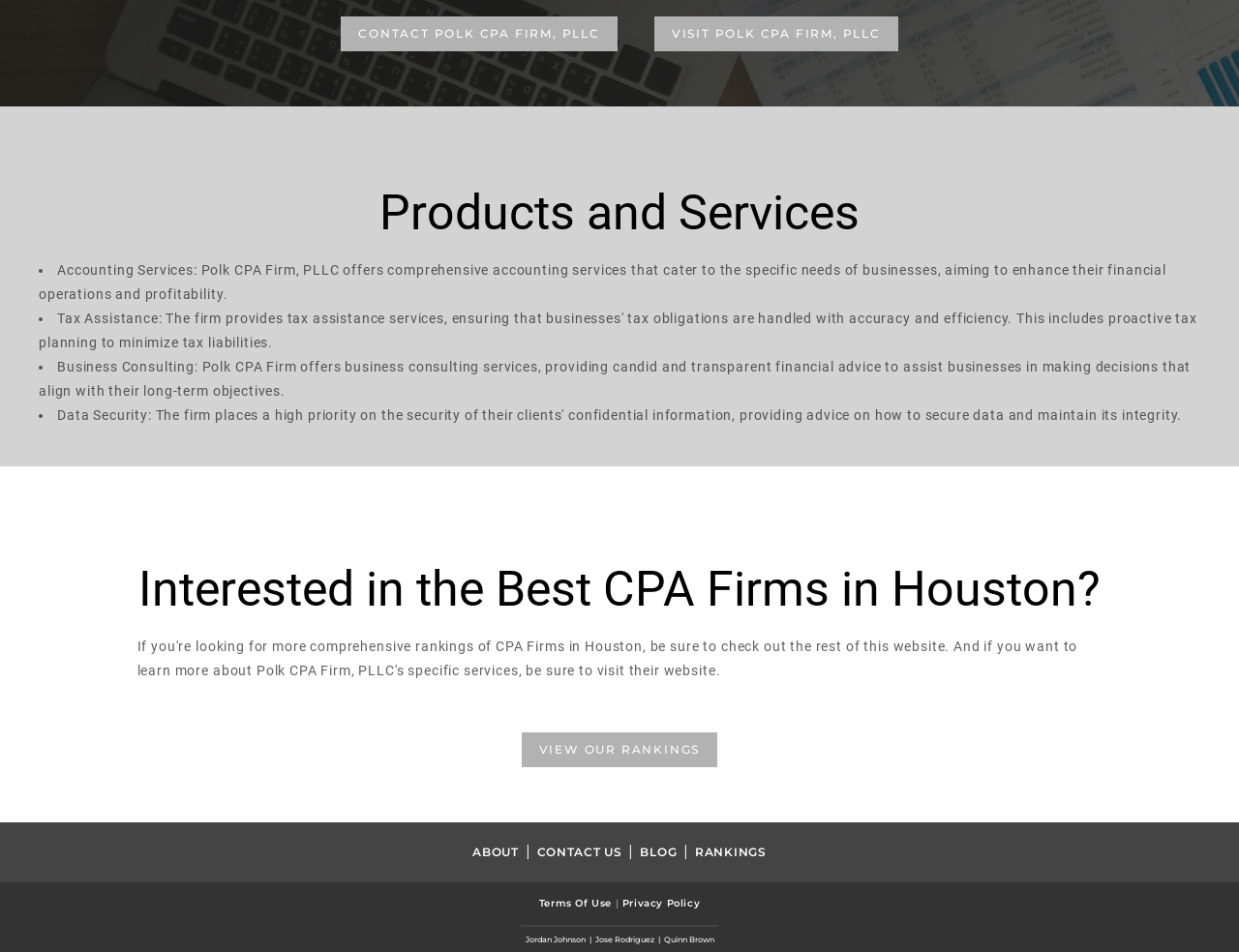What can be viewed by clicking 'VIEW OUR RANKINGS'?
Look at the screenshot and respond with one word or a short phrase.

Rankings of the CPA firm